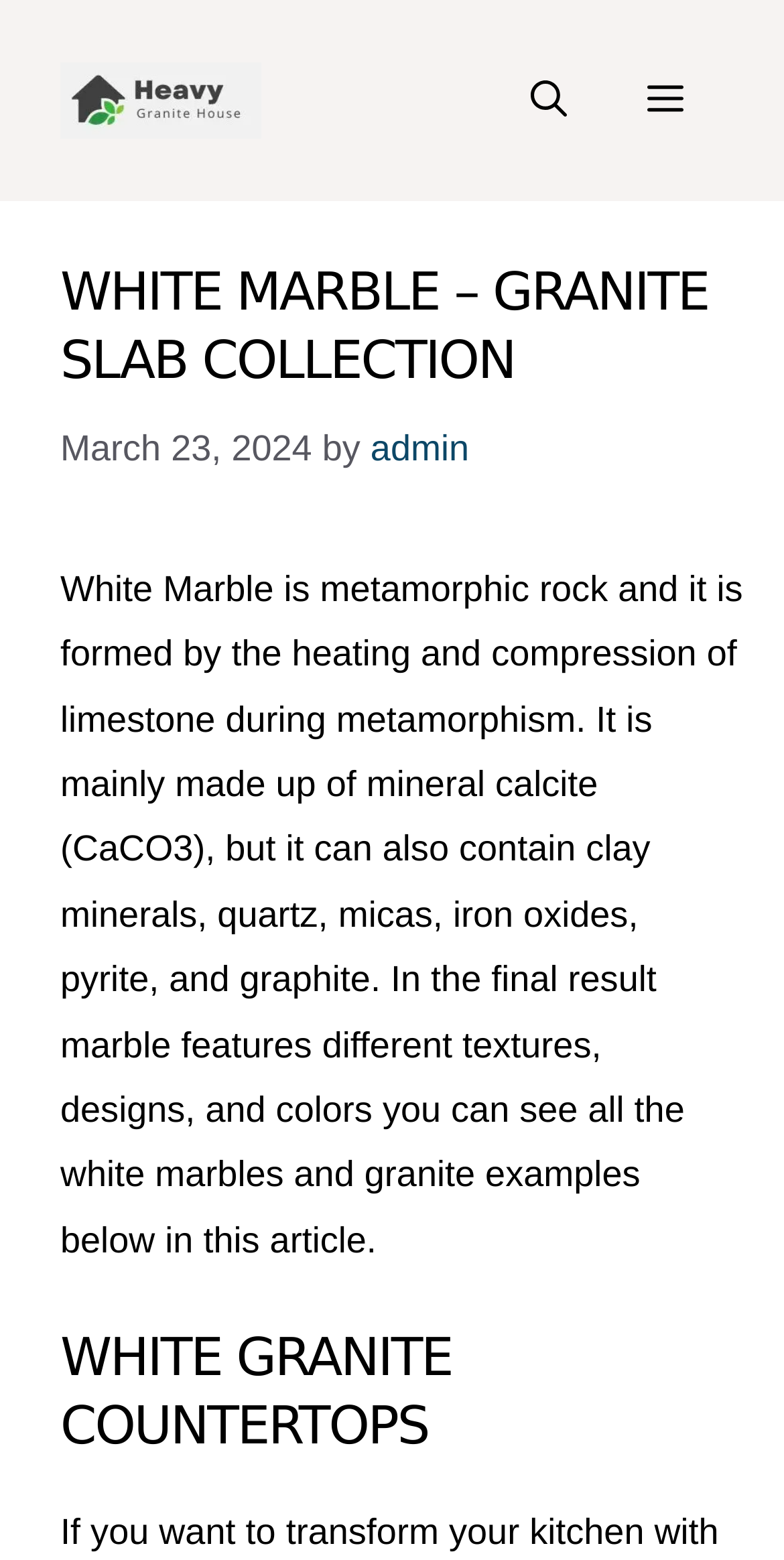What is the main component of White Marble?
Please provide a comprehensive answer based on the contents of the image.

According to the webpage, White Marble is mainly made up of the mineral calcite (CaCO3), which is mentioned in the text description below the header.